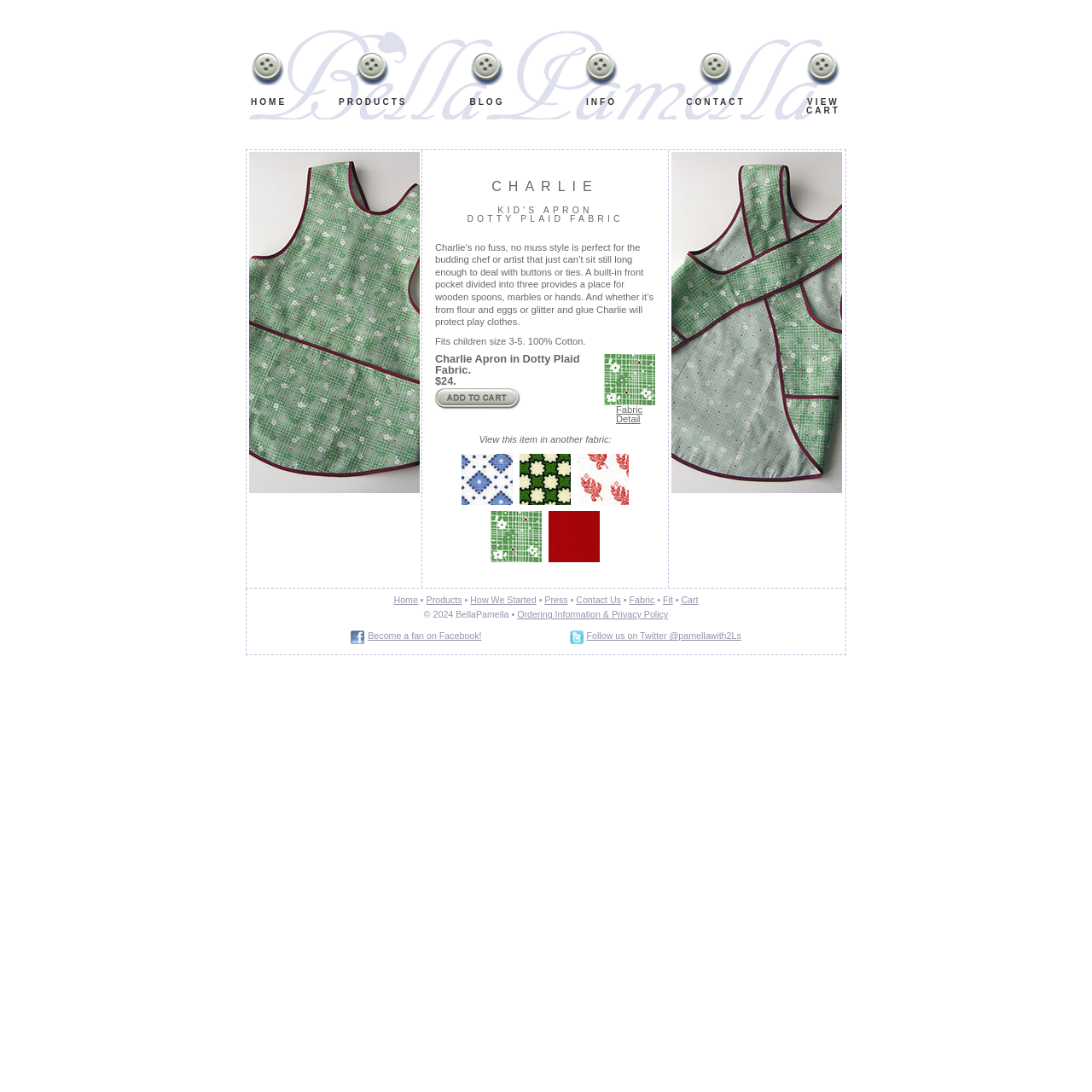Analyze the image and deliver a detailed answer to the question: What is the name of the apron?

The name of the apron can be found in the heading elements on the webpage. Specifically, the heading element with the text 'CHARLIE' is the name of the apron.